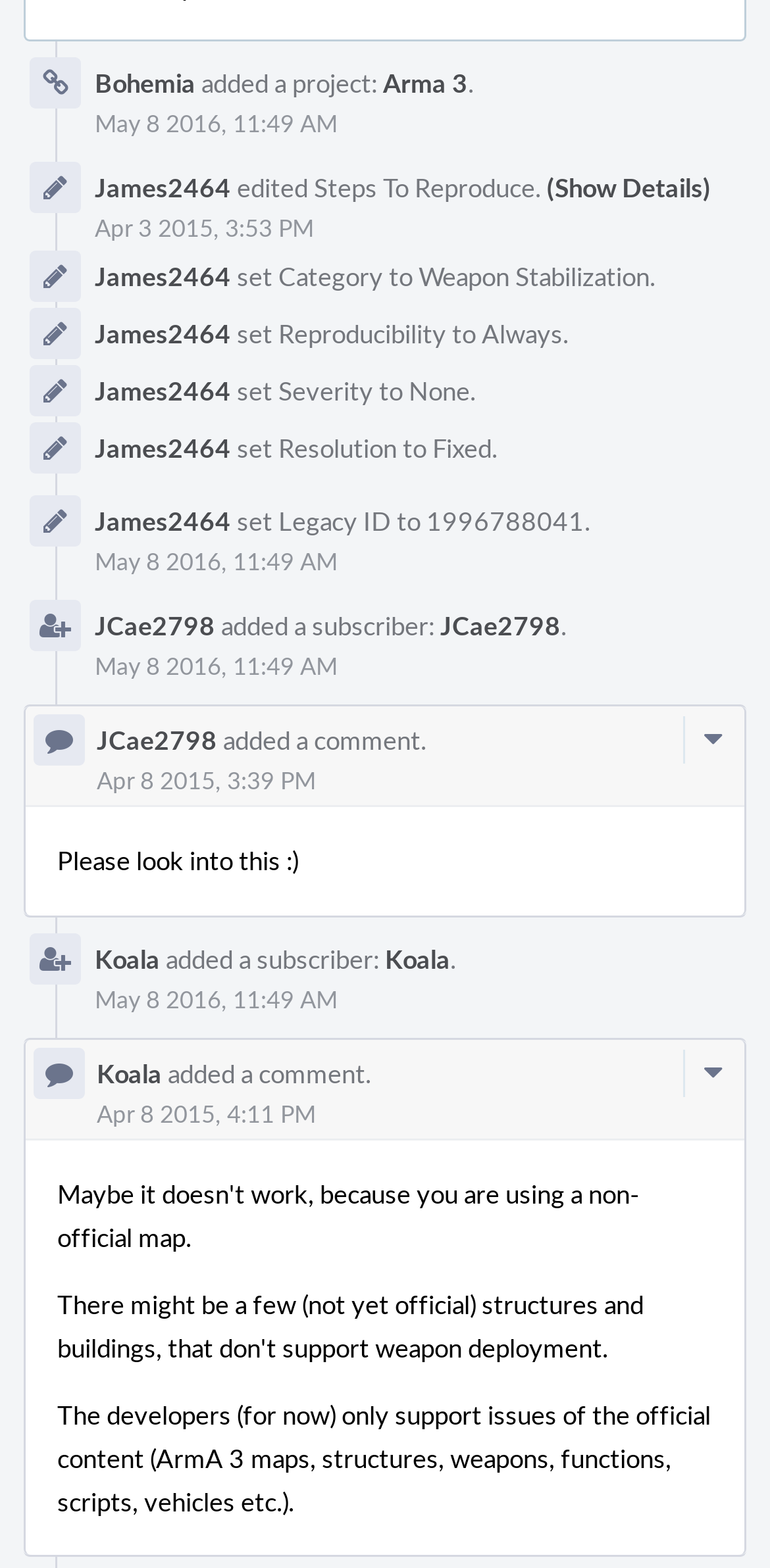Answer the question below in one word or phrase:
What is the category of the issue?

Weapon Stabilization